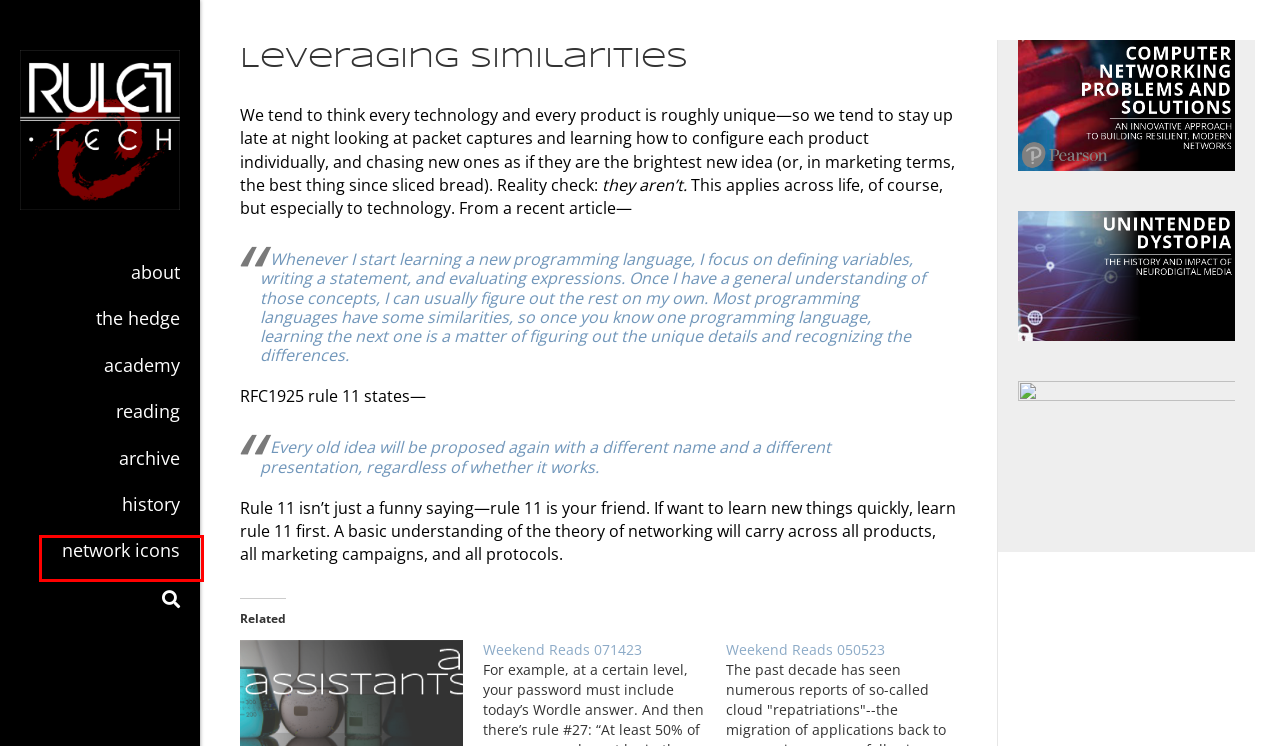Review the screenshot of a webpage that includes a red bounding box. Choose the most suitable webpage description that matches the new webpage after clicking the element within the red bounding box. Here are the candidates:
A. Weekend Reads 050523 – rule 11 reader
B. Weekend Reads 071423 – rule 11 reader
C. History of Networking – rule 11 reader
D. Yearly Archive – rule 11 reader
E. Network Icons – rule 11 reader
F. rule 11 reader – culture eats technology for breakfast
G. rule11.ac
H. The Hedge – rule 11 reader

E